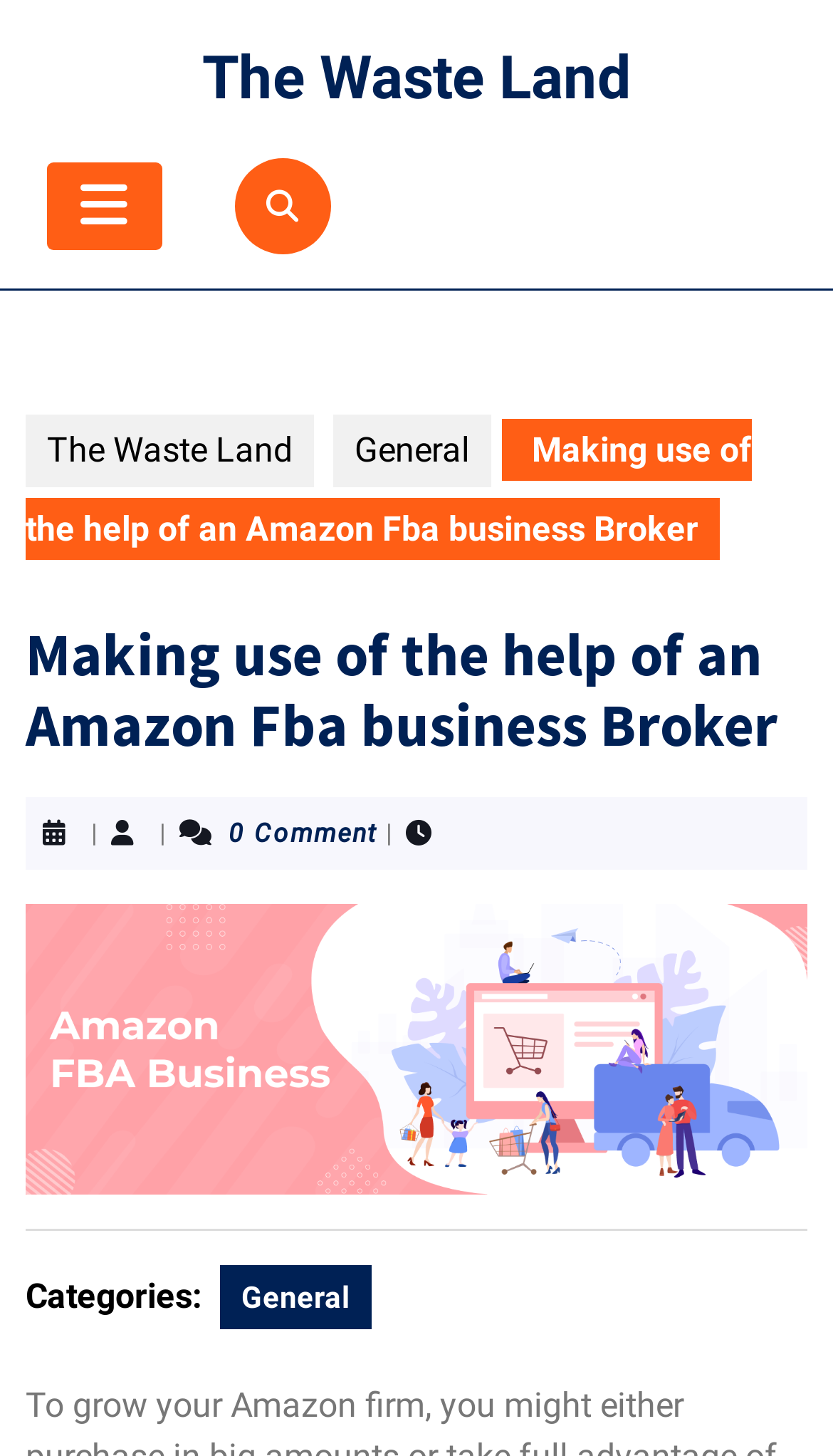Create a detailed description of the webpage's content and layout.

The webpage appears to be a blog post or article titled "Making use of the help of an Amazon Fba business Broker – The Waste Land". At the top, there is a link to "The Waste Land" and an open button. Below this, there is a section with three links: "The Waste Land", "General", and an icon represented by "\uf002". 

The main content of the webpage is a heading that repeats the title "Making use of the help of an Amazon Fba business Broker". This heading is followed by a horizontal separator and then a paragraph of text, although the exact content is not specified. 

To the right of the heading, there are three vertical elements: a separator, a text "0 Comment", and another separator. Below the heading, there is a large image that appears to be a post thumbnail image. 

Further down, there is a section labeled "Categories:" with a link to "General". Overall, the webpage has a simple layout with a clear hierarchy of elements, making it easy to navigate.